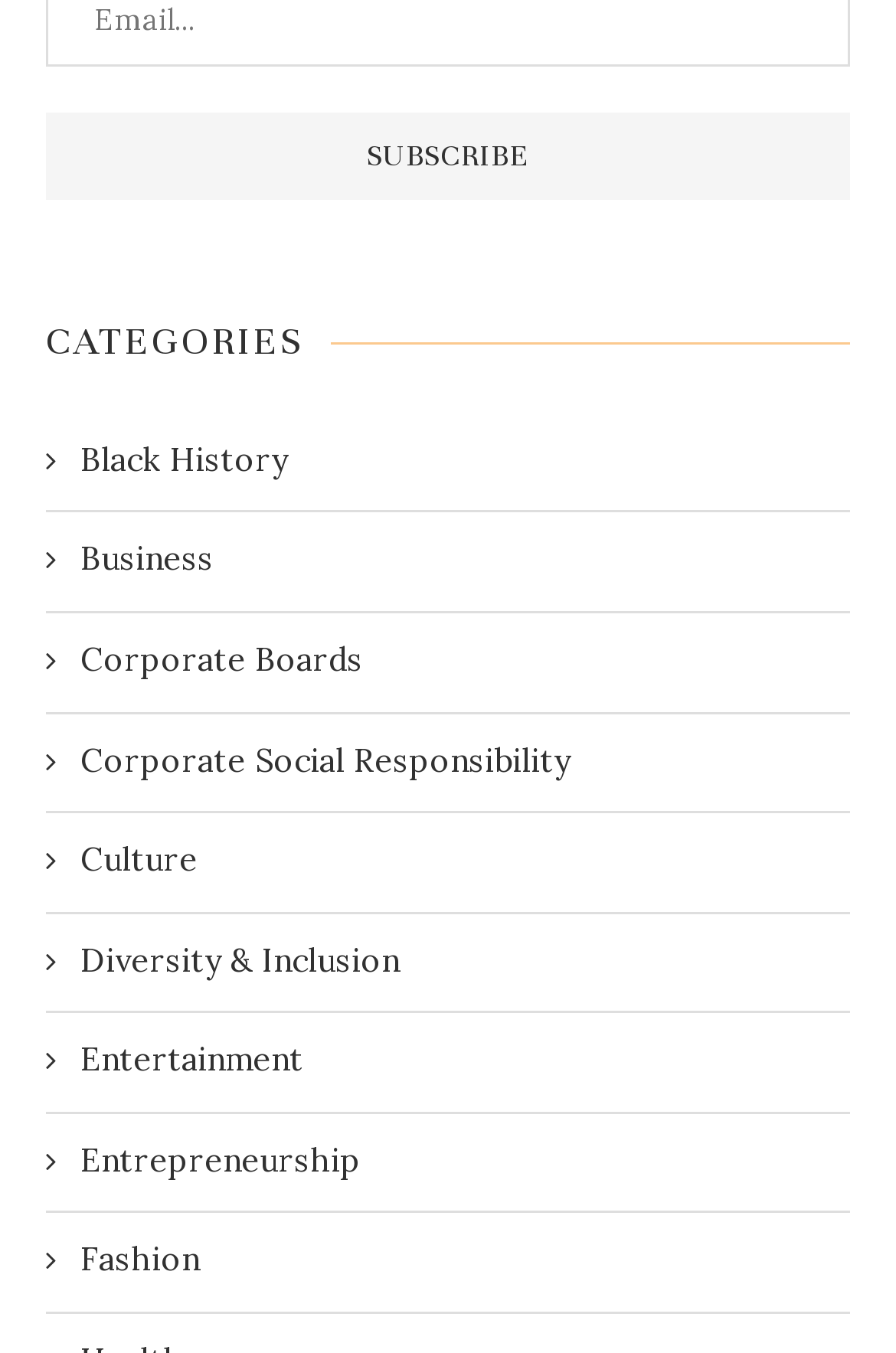How many categories are listed on the webpage?
Analyze the screenshot and provide a detailed answer to the question.

There are 9 link elements with category names, starting from 'Black History' to 'Fashion', which are listed vertically on the webpage.